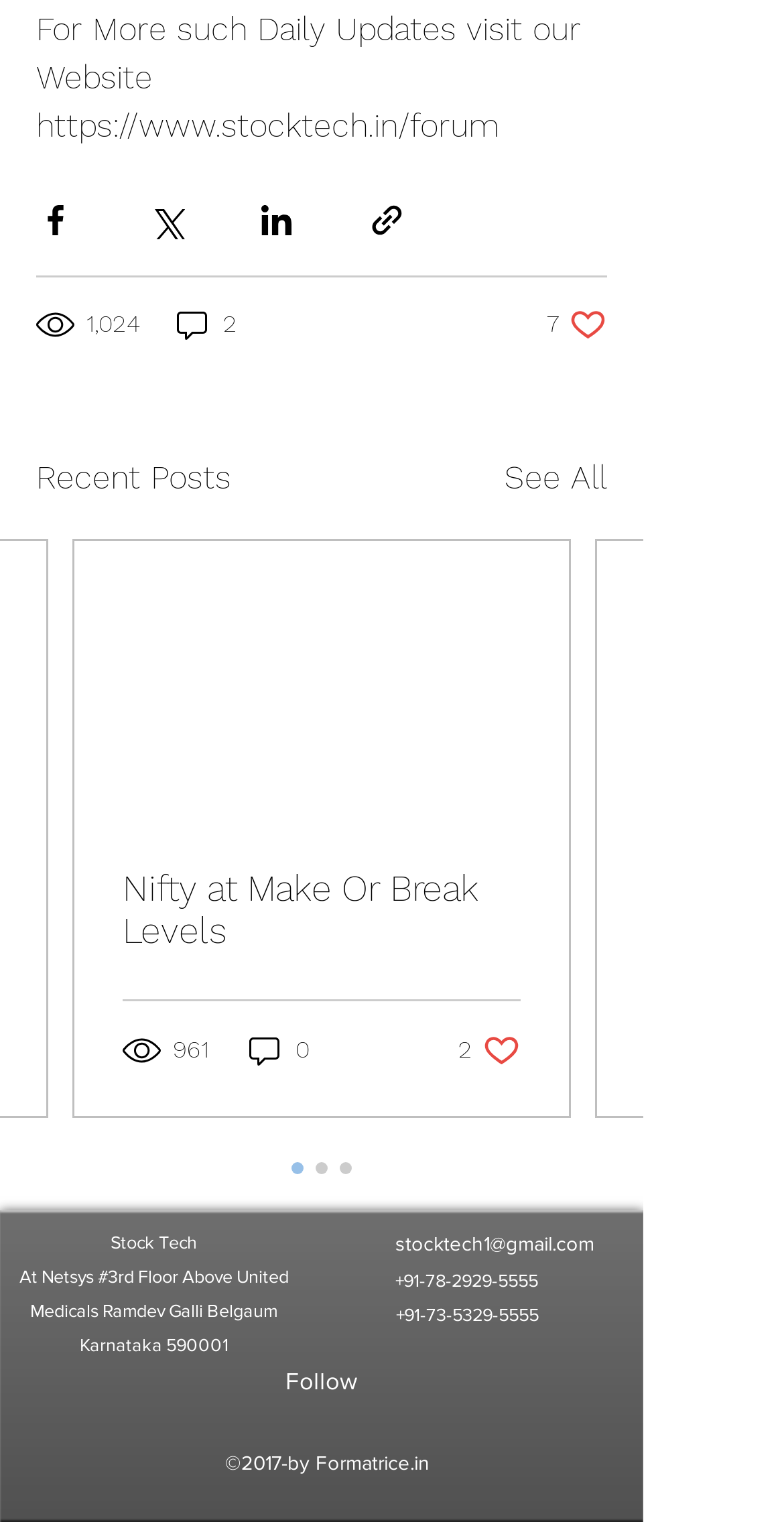Highlight the bounding box coordinates of the element you need to click to perform the following instruction: "Call the phone number."

[0.504, 0.833, 0.686, 0.848]